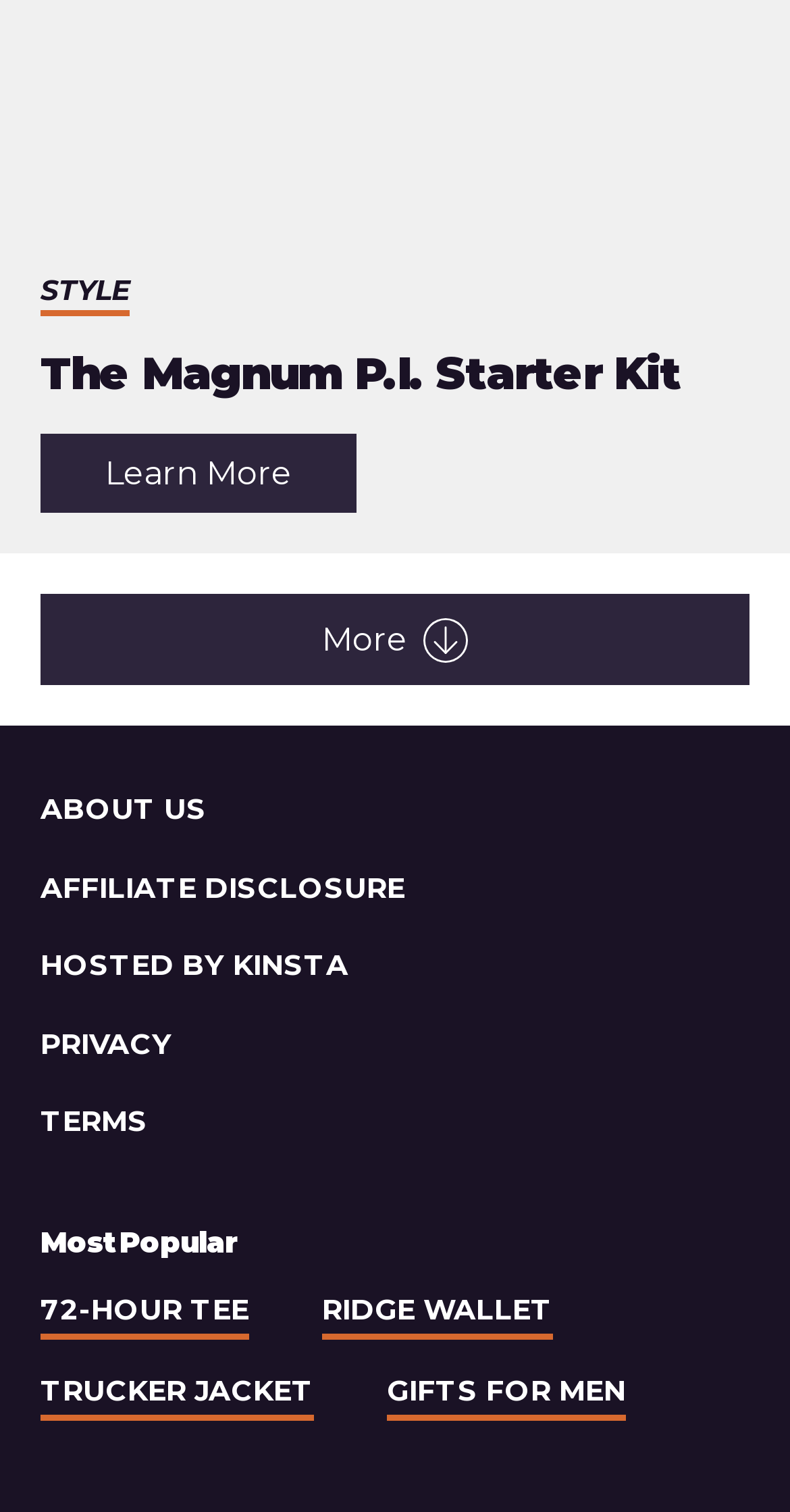Pinpoint the bounding box coordinates of the clickable element needed to complete the instruction: "Visit the ABOUT US page". The coordinates should be provided as four float numbers between 0 and 1: [left, top, right, bottom].

[0.051, 0.523, 0.262, 0.547]